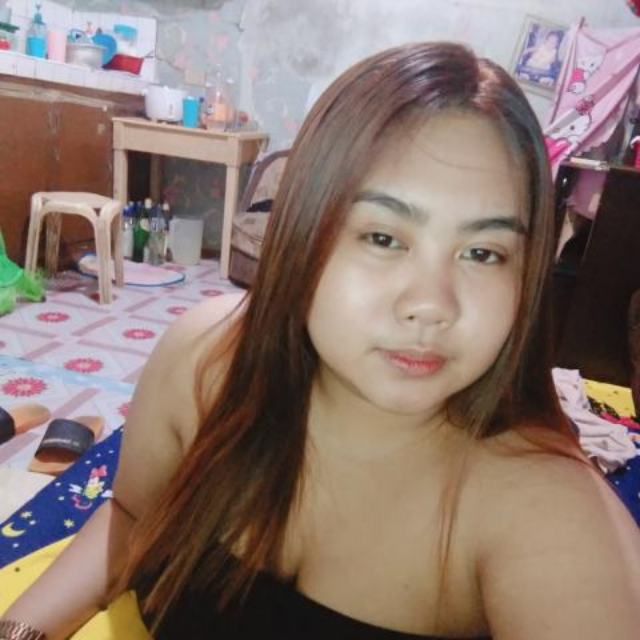What is on the table in the background? From the image, respond with a single word or brief phrase.

kitchen items and bottles